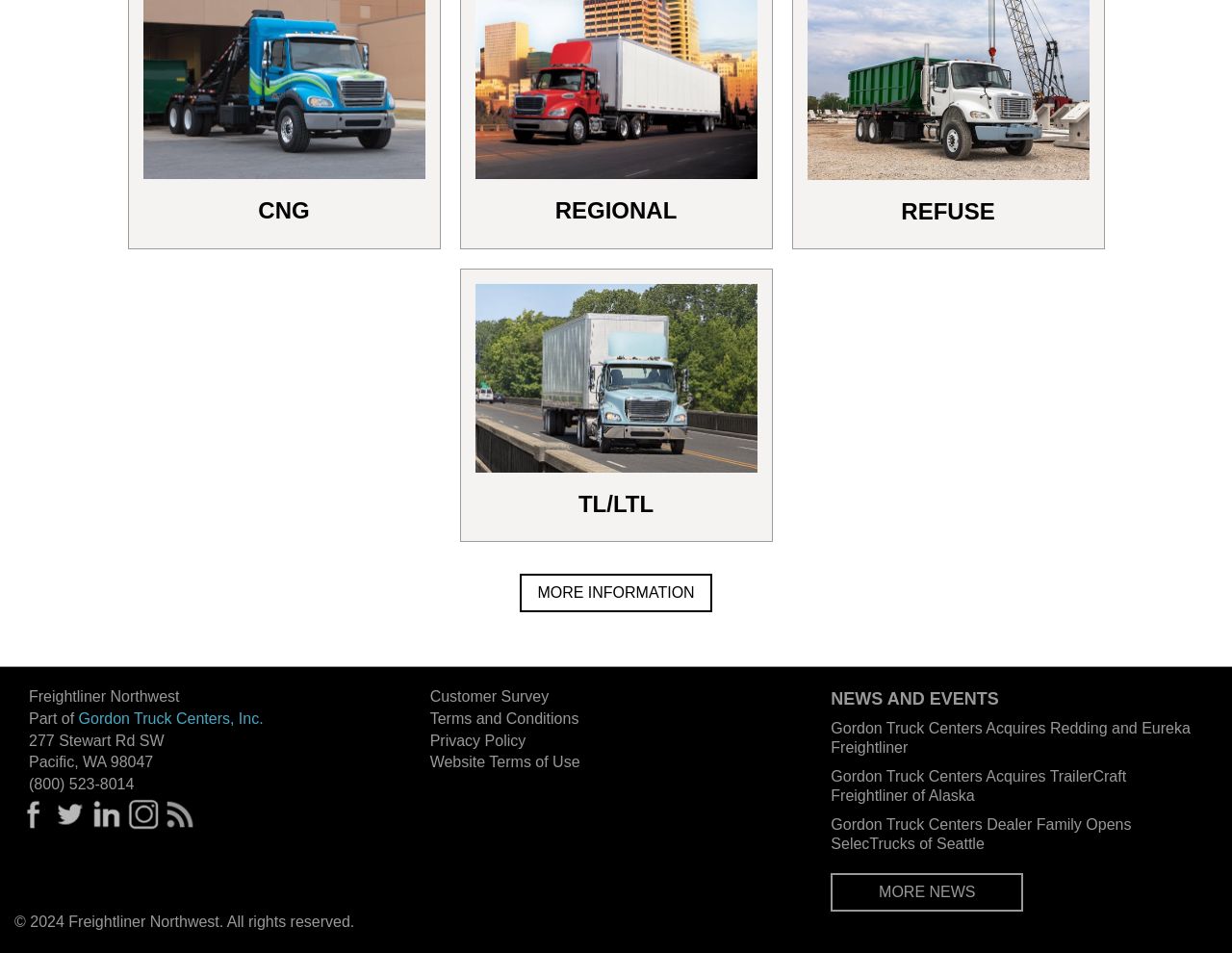Please identify the bounding box coordinates of the area that needs to be clicked to fulfill the following instruction: "Check the Online magazine."

None